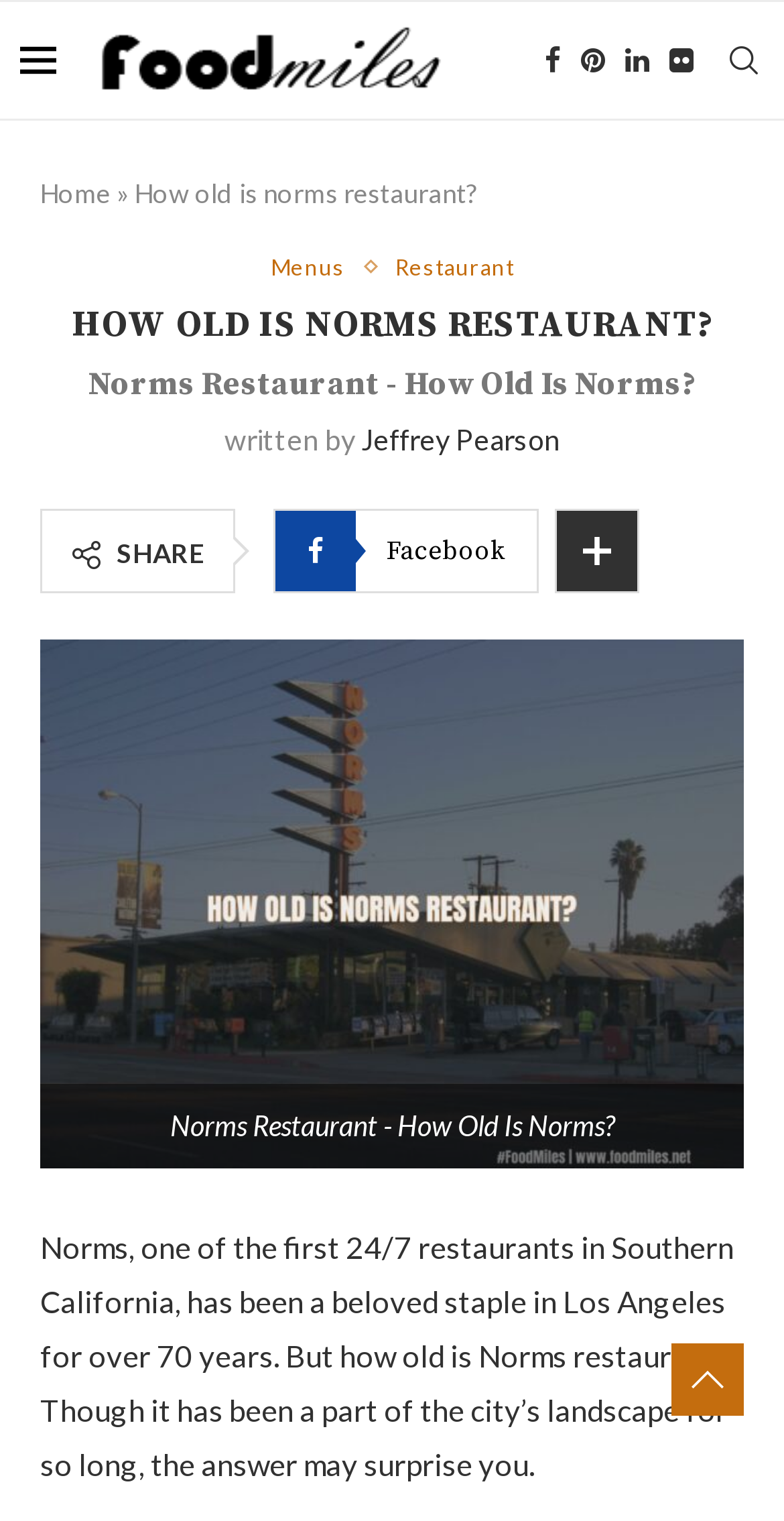Provide the bounding box coordinates for the area that should be clicked to complete the instruction: "Visit the Home page".

[0.051, 0.116, 0.141, 0.138]